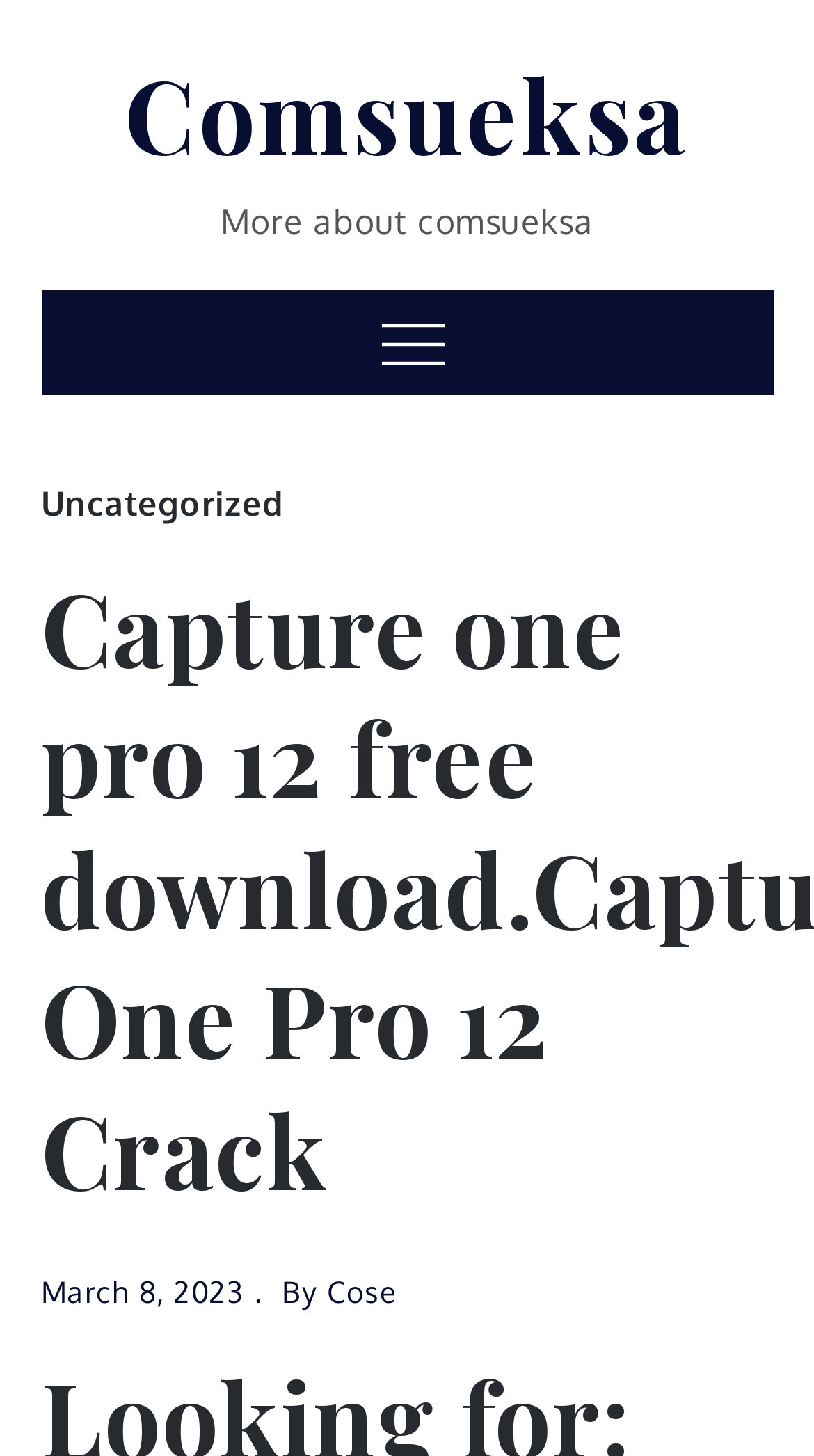Summarize the contents and layout of the webpage in detail.

The webpage appears to be a blog post or article page. At the top, there is a link to "Comsueksa" on the left side, and a static text "More about comsueksa" to its right. Below these elements, a "Menu" button is located, which is not expanded. 

To the right of the "Menu" button, there is an image. Below the image, a header section spans the entire width of the page. Within this header, there is a link to "Uncategorized" on the left side, followed by a heading that reads "Capture one pro 12 free download.Capture One Pro 12 Crack". 

At the bottom of the page, there is a section that appears to be related to the article's metadata. It contains a link to the date "March 8, 2023" on the left side, accompanied by a time element. To the right of the date, there is a static text "By", followed by a link to the author's name "Cose".